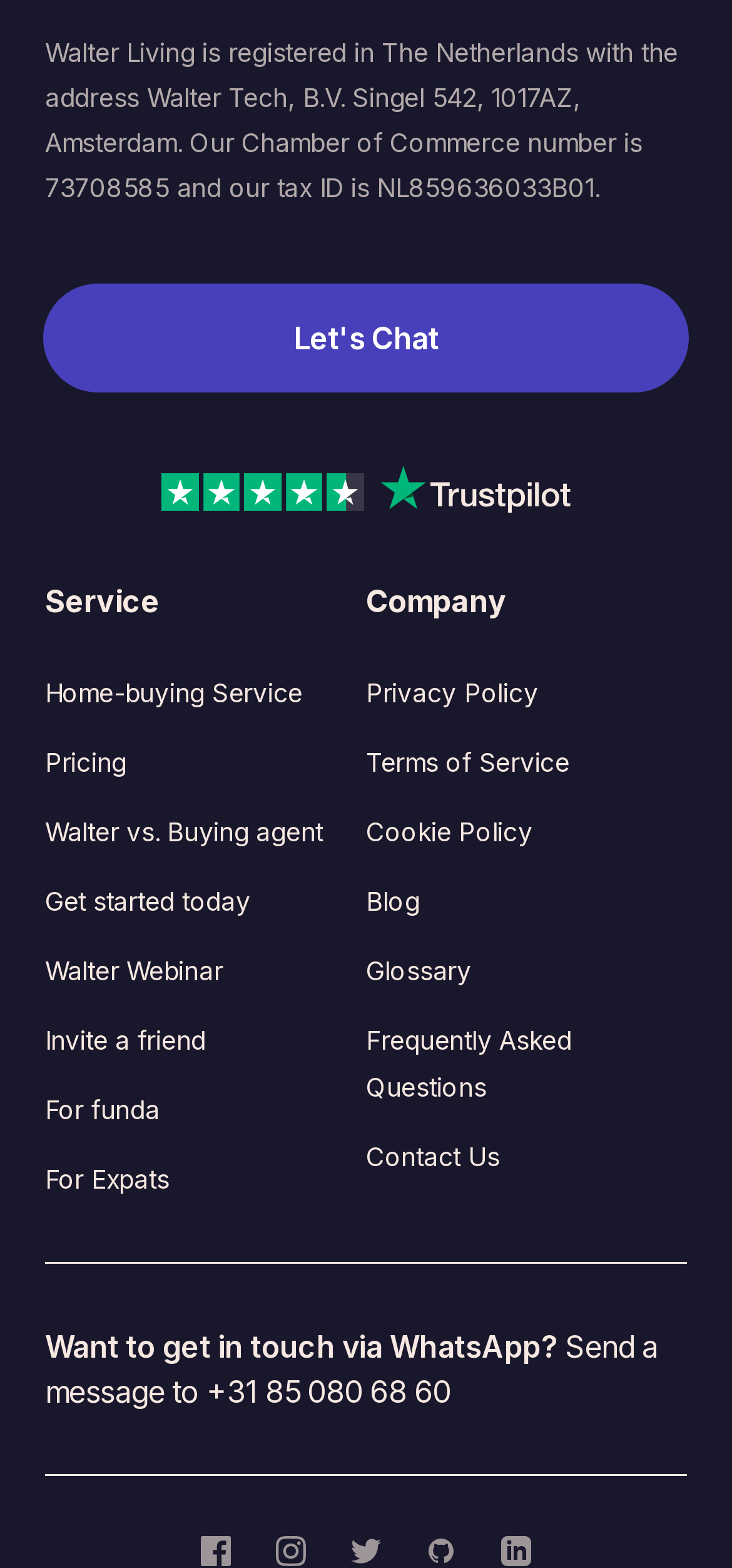Please identify the bounding box coordinates of the element I need to click to follow this instruction: "Send a message to +31 85 080 68 60".

[0.062, 0.847, 0.899, 0.9]